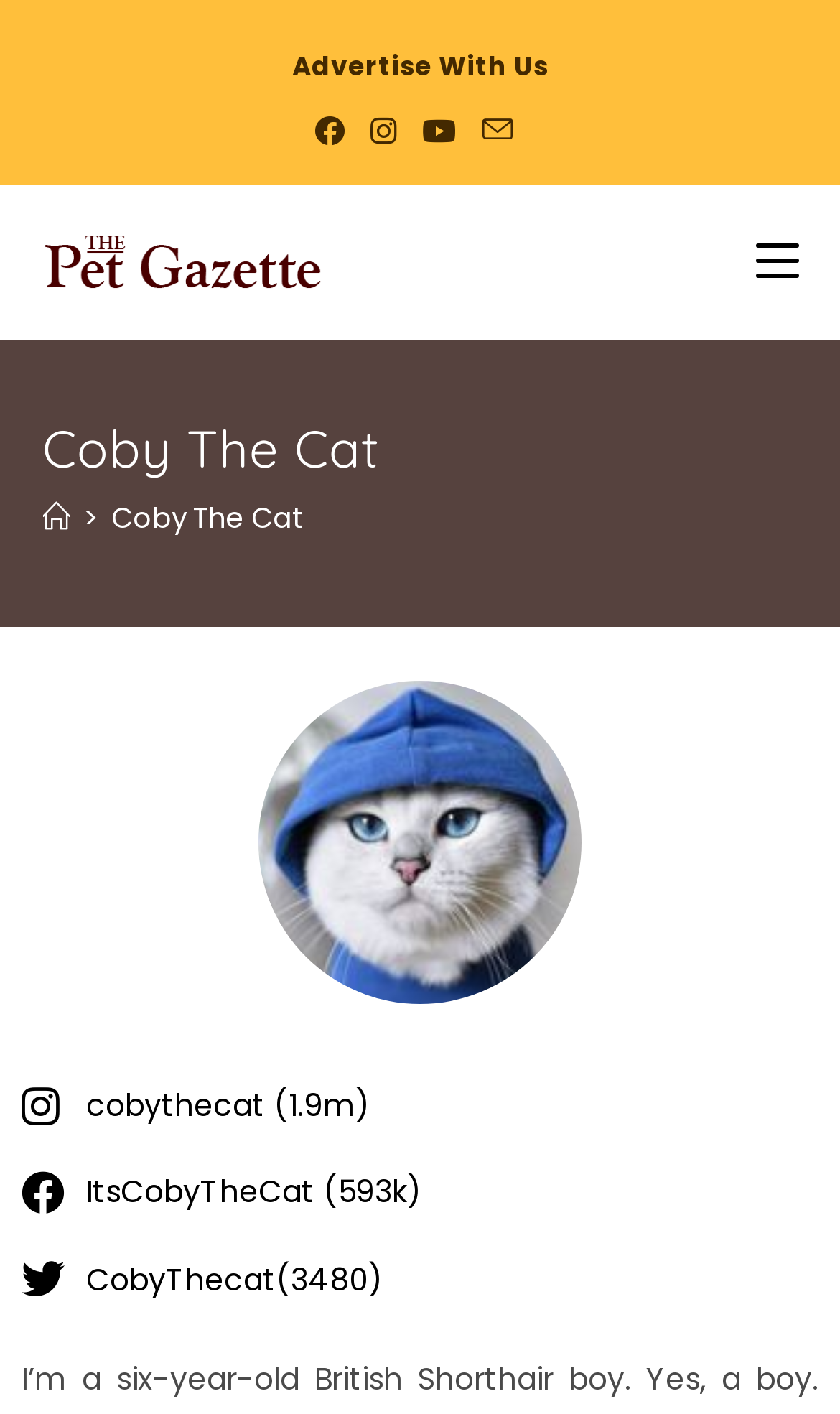Determine the bounding box coordinates for the UI element with the following description: "Advertise With Us". The coordinates should be four float numbers between 0 and 1, represented as [left, top, right, bottom].

[0.347, 0.034, 0.653, 0.059]